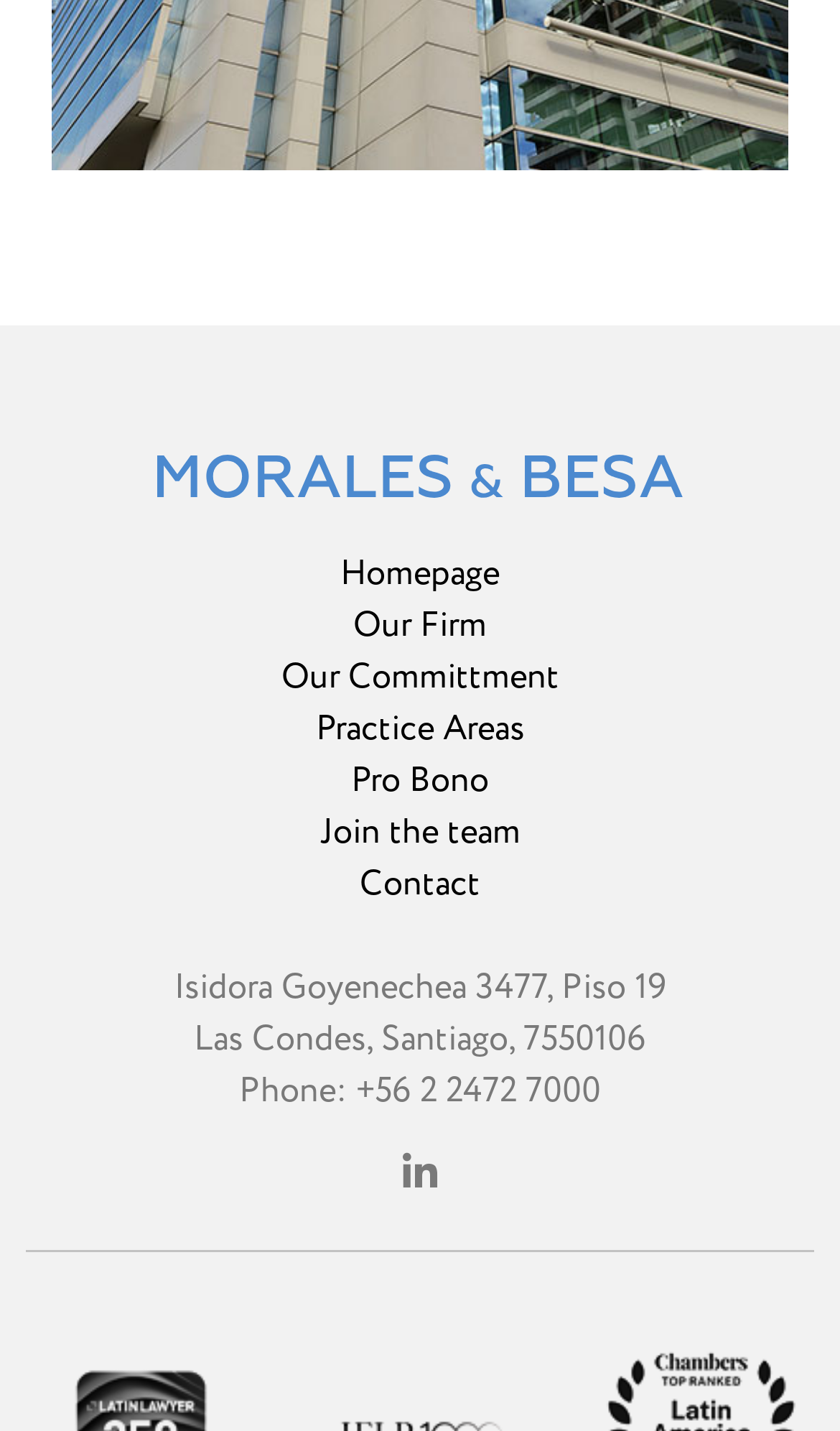Using the details from the image, please elaborate on the following question: What is the name of the law firm?

The logo at the top of the webpage has the text 'Logo MB Abogados', which suggests that the law firm's name is MB Abogados.